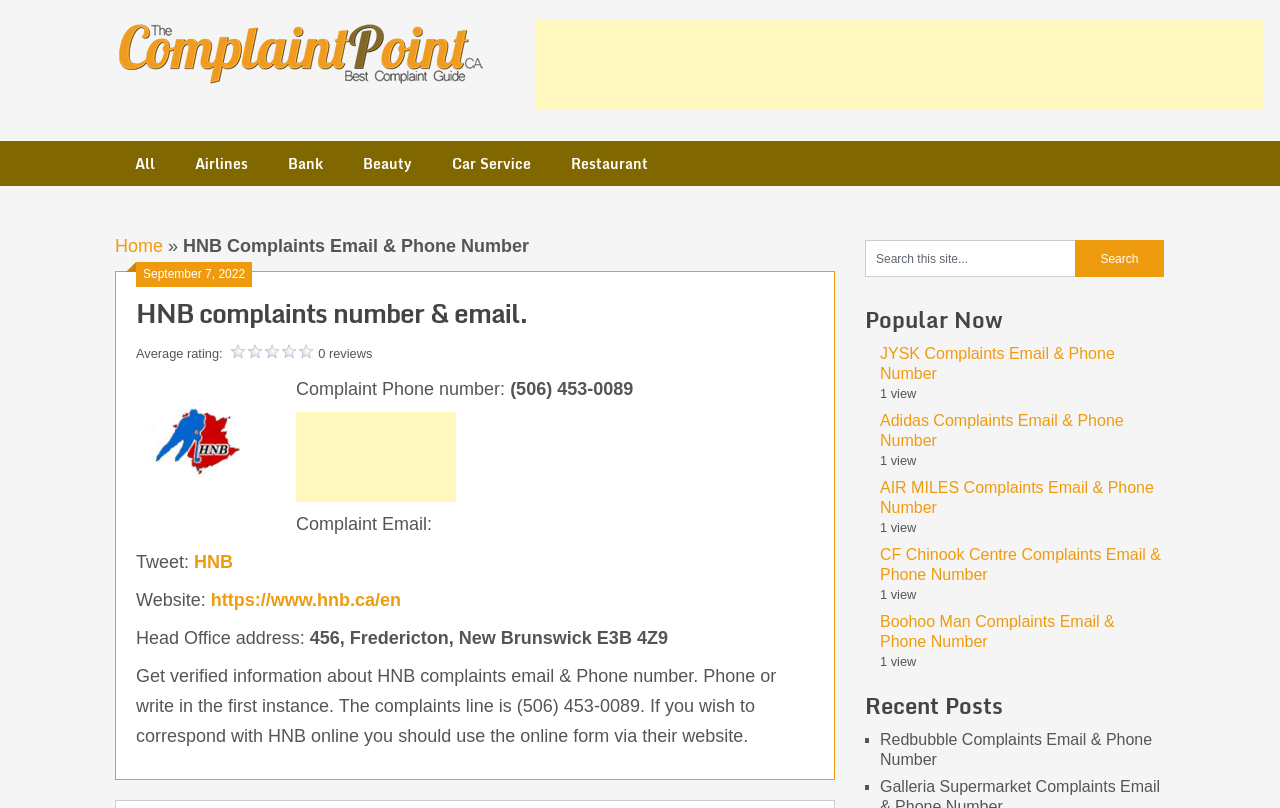Find the bounding box coordinates for the element described here: "value="Search"".

[0.84, 0.297, 0.909, 0.343]